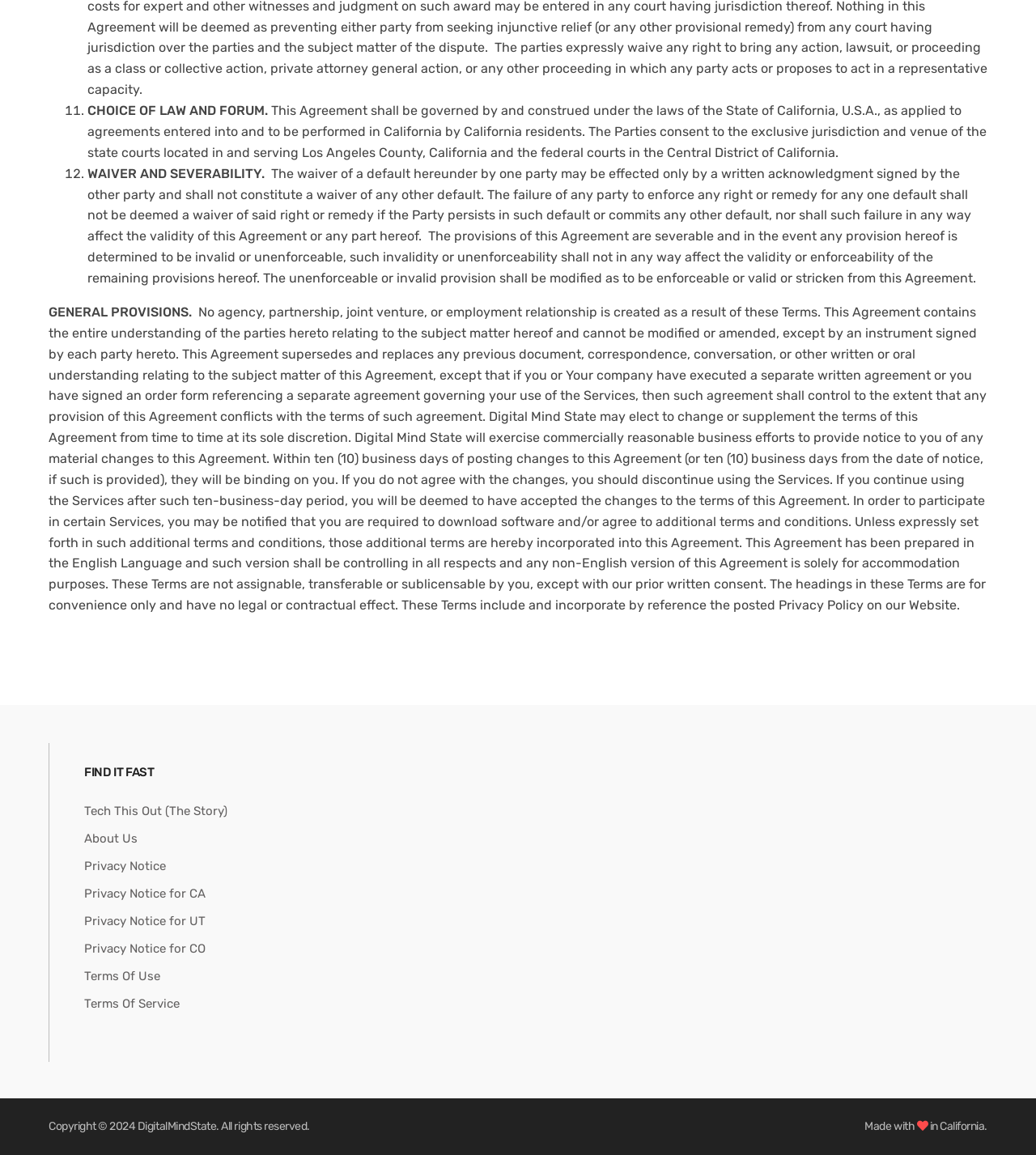Provide the bounding box coordinates of the HTML element described by the text: "DigitalMindState". The coordinates should be in the format [left, top, right, bottom] with values between 0 and 1.

[0.133, 0.969, 0.209, 0.981]